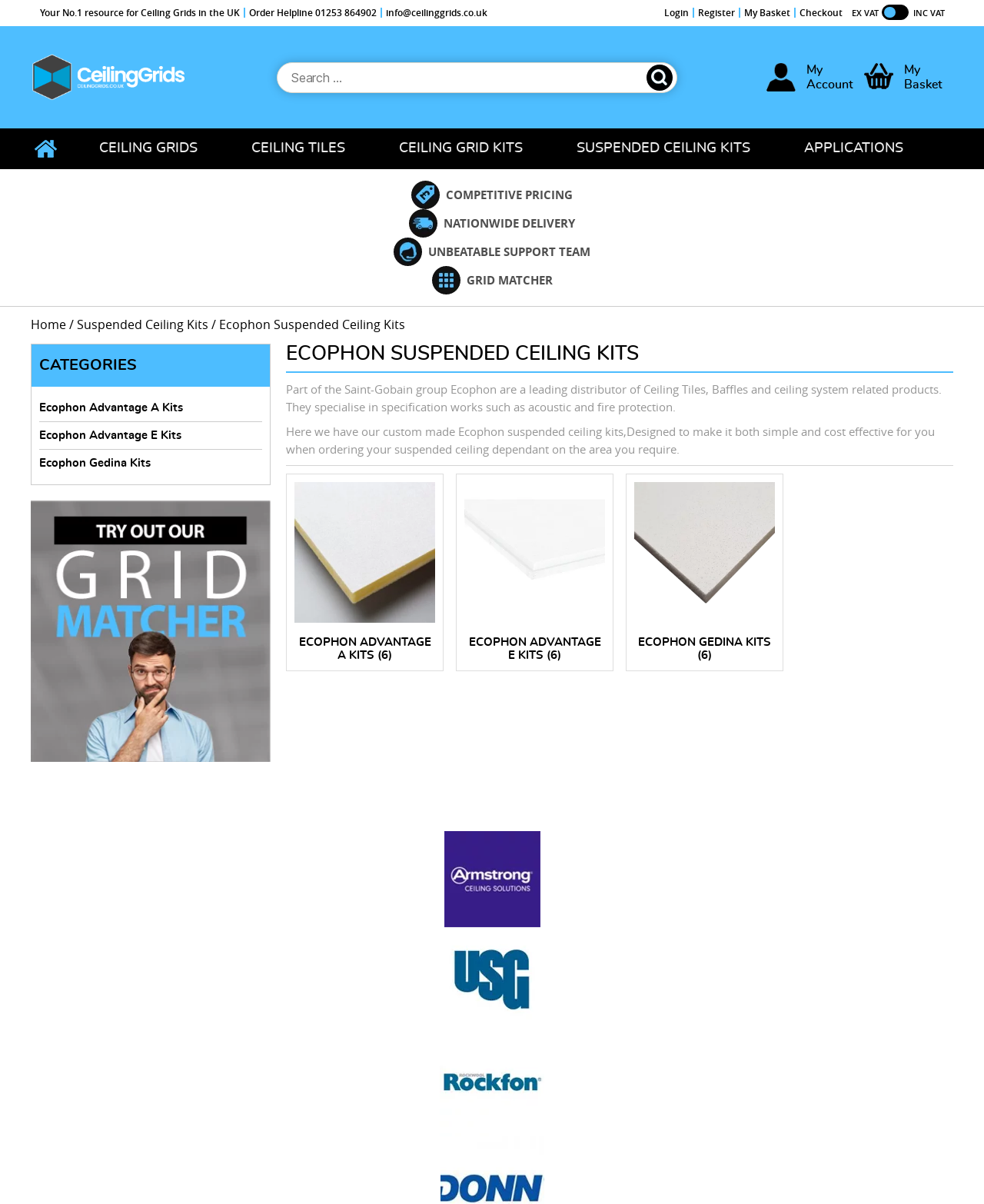Please provide the bounding box coordinate of the region that matches the element description: Forecastle song. Coordinates should be in the format (top-left x, top-left y, bottom-right x, bottom-right y) and all values should be between 0 and 1.

None